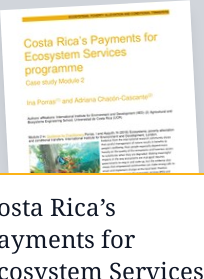Provide a thorough description of the image.

The image showcases the document titled "Costa Rica’s Payments for Ecosystem Services programme," specifically highlighting it as a case study module 2. Authored by Ina Porras and Adriana Chacón-Cascante, this publication is part of the International Institute for Environment and Development (IIED) series. The document outlines the framework and impact of ecosystem service payments in Costa Rica, detailing how these initiatives contribute to environmental conservation and poverty alleviation. The clean design and professional layout suggest it is intended for an academic or policy-oriented audience, emphasizing the importance of sustainable practices in ecosystem management.